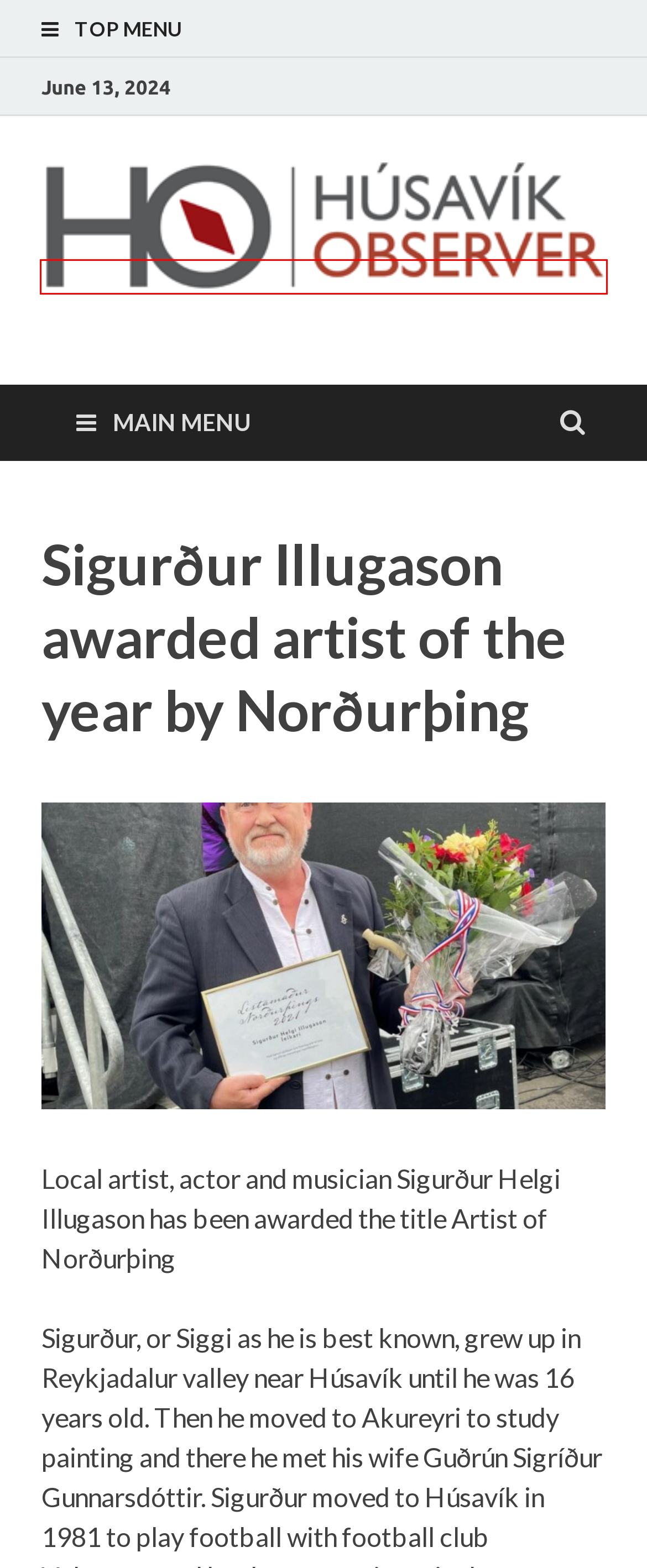You have a screenshot showing a webpage with a red bounding box around a UI element. Choose the webpage description that best matches the new page after clicking the highlighted element. Here are the options:
A. Íslenska | Húsavík
B. Signs of Activity Stir at Iceland’s Askja Volcano | Húsavík
C. Húsavík | Jólabærinn minn!
D. Whales, Wheels, and Waves: Húsavík’s Newest Tourism Ventures Take Off | Húsavík
E. Pub Quiz with Orly at Icelandair Hotel Mývatn | Húsavík
F. Blog Tool, Publishing Platform, and CMS – WordPress.org
G. Fragments of Childhood Visits to Húsavík Inspire Art Exhibition | Húsavík
H. Pieta Organization opens Shelter in Húsavík | Húsavík

C